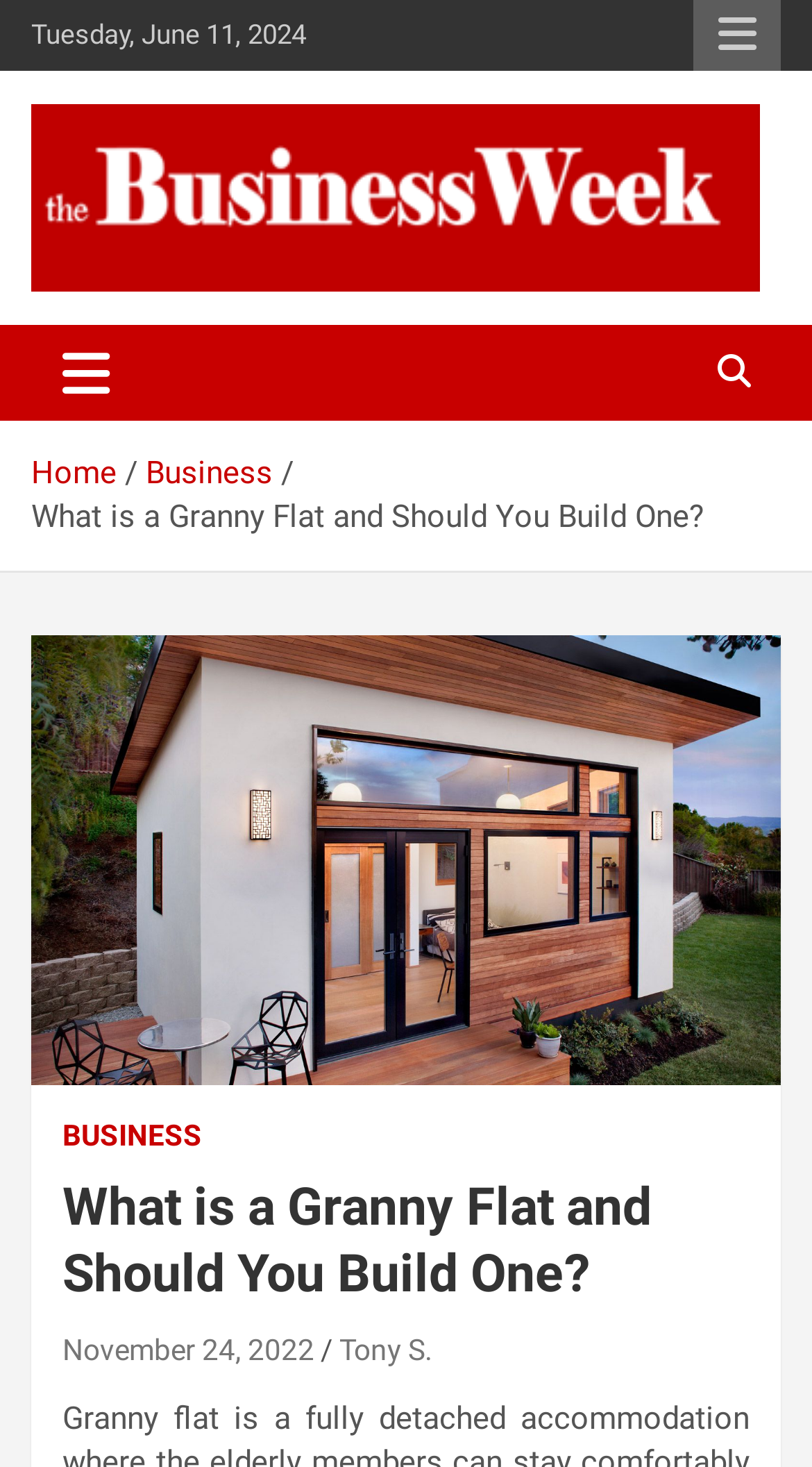Give a full account of the webpage's elements and their arrangement.

The webpage is about the topic of "Granny Flat" and whether one should build one. At the top-left corner, there is a link to "Skip to content". Next to it, on the same horizontal line, is the date "Tuesday, June 11, 2024". On the top-right corner, there is a responsive menu button with an icon. Below the date, there is a horizontal navigation bar with links to "Home" and "Business". 

Below the navigation bar, there is a heading that reads "What is a Granny Flat and Should You Build One?" accompanied by a figure or image. This heading is followed by a subheading with the same title, and below it, there are links to "November 24, 2022" and "Tony S.". 

On the bottom half of the page, there is a link to "BUSINESS" located near the top, and the rest of the page is likely filled with content related to the topic of Granny Flat, as hinted by the meta description.